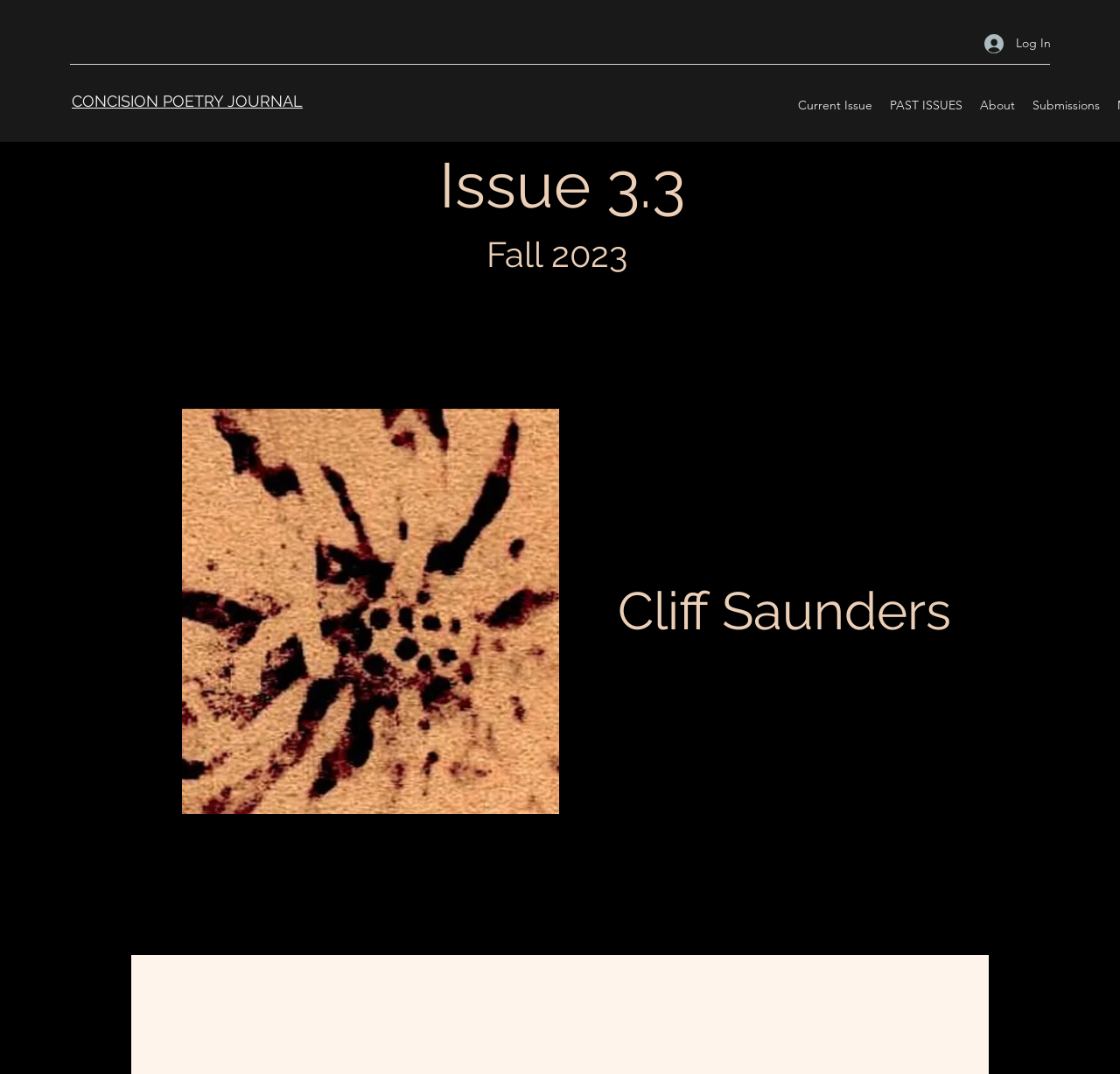What is the purpose of the button at the top right corner?
Refer to the image and provide a concise answer in one word or phrase.

Log In